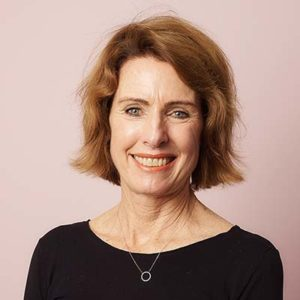Depict the image with a detailed narrative.

This image features Louise, a dedicated IVF Counsellor, known for her extensive background in Social Work and Family Therapy. With years of experience, she focuses on enhancing couples' relationship health and resilience, as well as addressing the evolving patterns of partnering for women. Louise's approach centers on patient-centered care, which aligns with her commitment to providing solid support throughout the treatment process. Her role at No.1 Fertility is enriched by her connection to a passionate team, fostering a lively and collaborative environment. Louise enjoys contributing to this dynamic workspace, where creativity and compassion thrive.